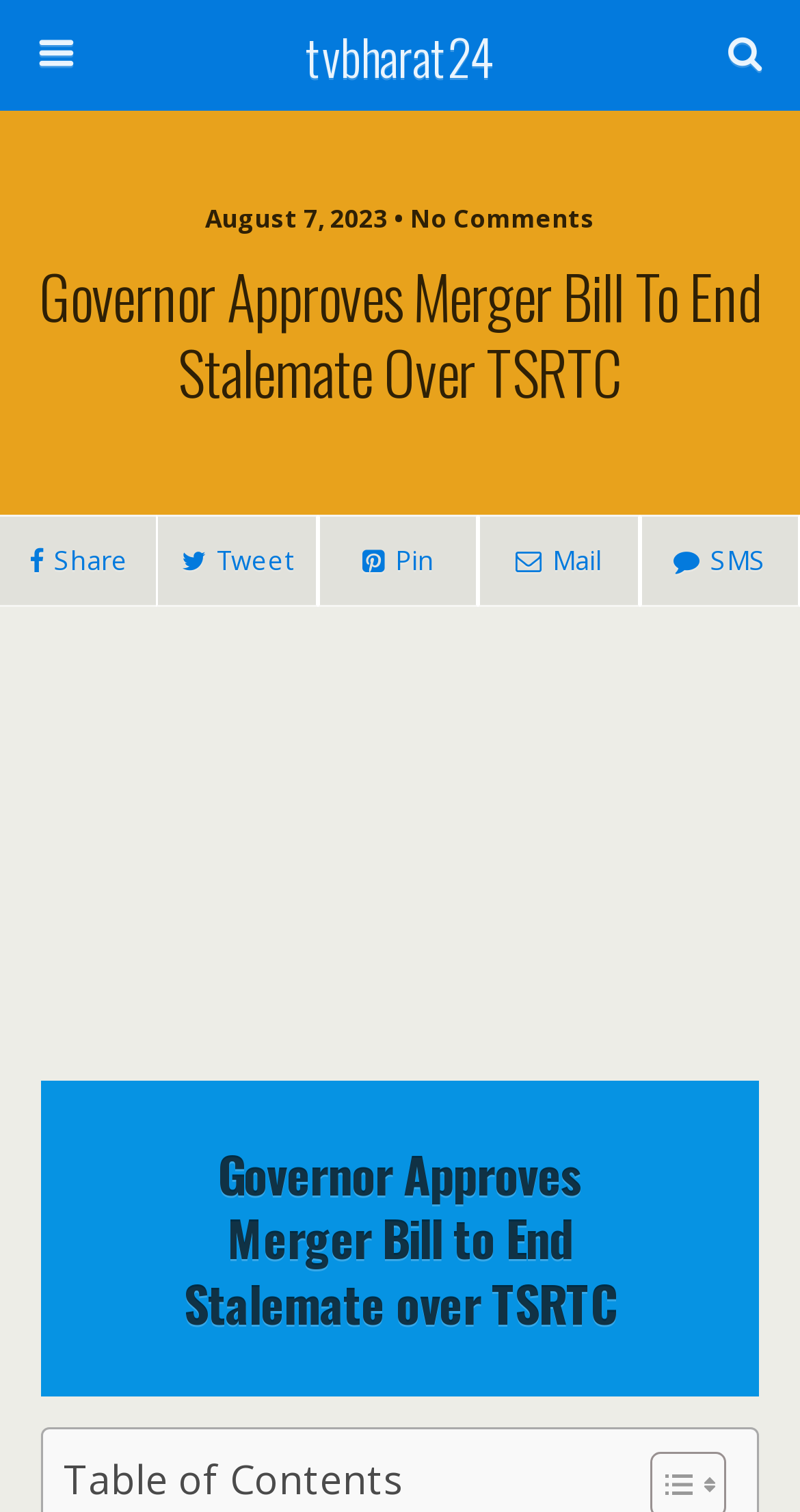Please locate the UI element described by "Mail" and provide its bounding box coordinates.

[0.598, 0.34, 0.799, 0.402]